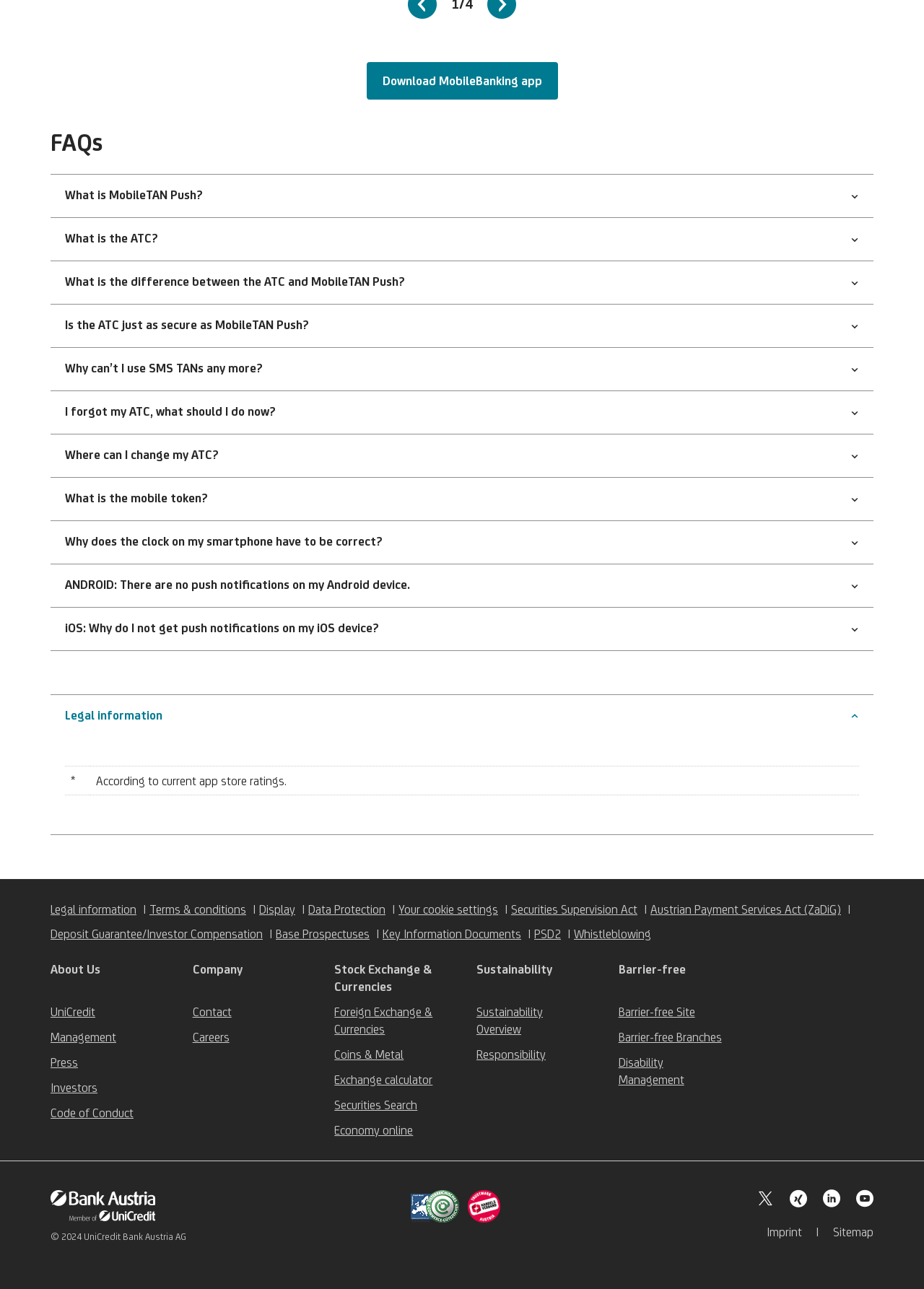Determine the bounding box coordinates for the HTML element mentioned in the following description: "What is the ATC?". The coordinates should be a list of four floats ranging from 0 to 1, represented as [left, top, right, bottom].

[0.055, 0.169, 0.945, 0.203]